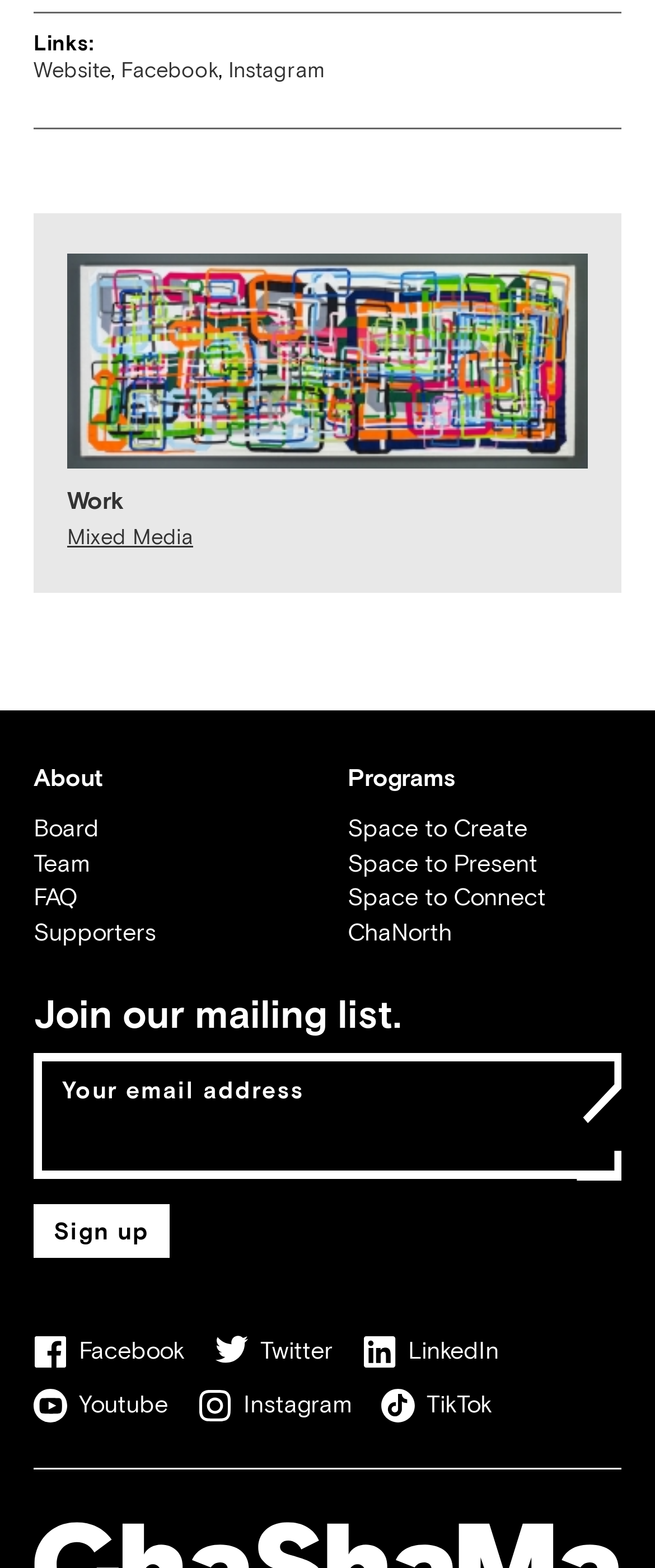Give a one-word or one-phrase response to the question: 
How many images are at the bottom of the page?

5